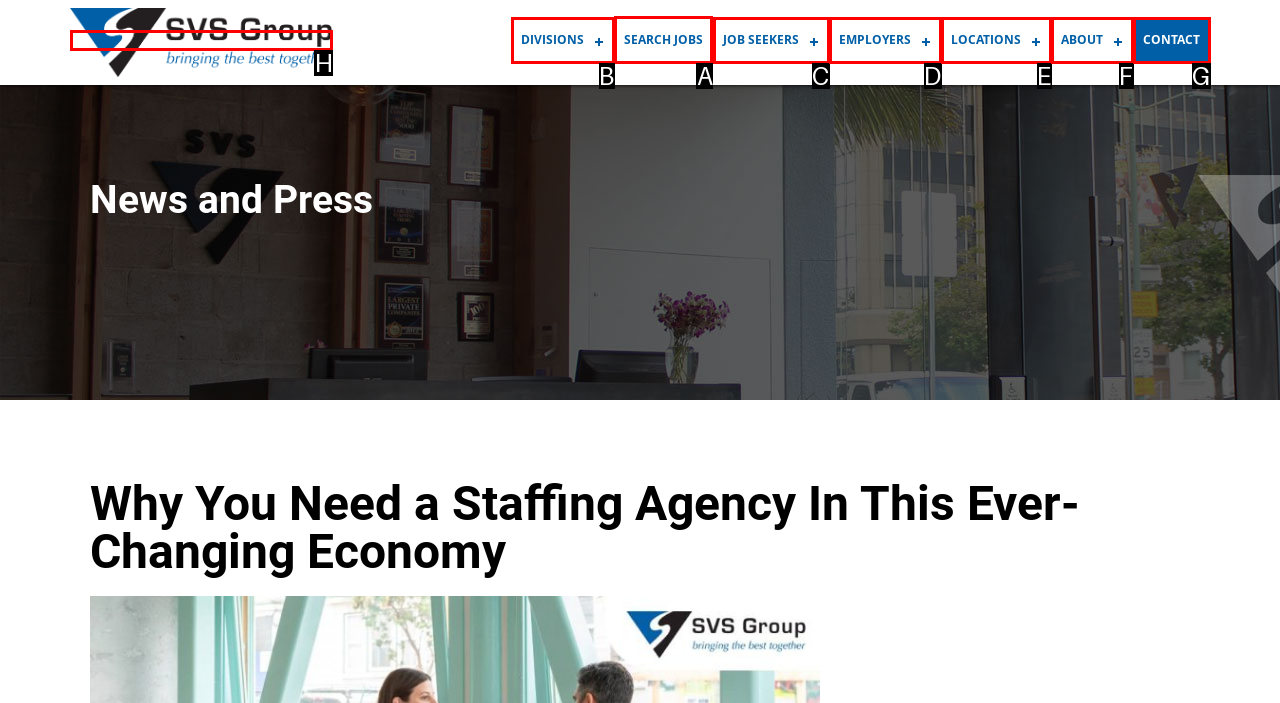Choose the letter that corresponds to the correct button to accomplish the task: search for jobs
Reply with the letter of the correct selection only.

A